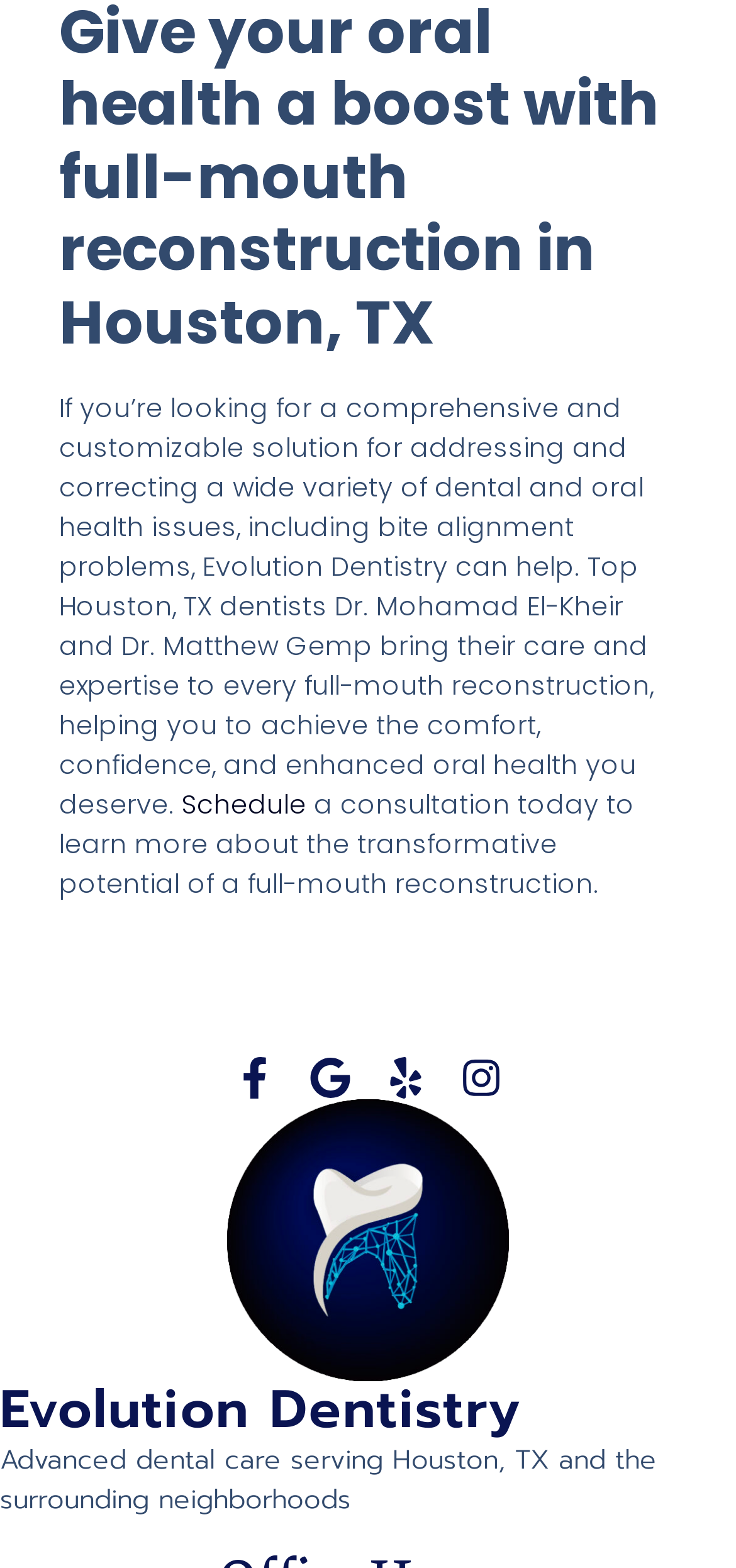What is the purpose of the 'Schedule' link?
Please give a detailed answer to the question using the information shown in the image.

I inferred the purpose of the 'Schedule' link by looking at its location and the surrounding text. The link is located near the text 'a consultation today to learn more about the transformative potential of a full-mouth reconstruction', which suggests that the link is used to schedule a consultation.